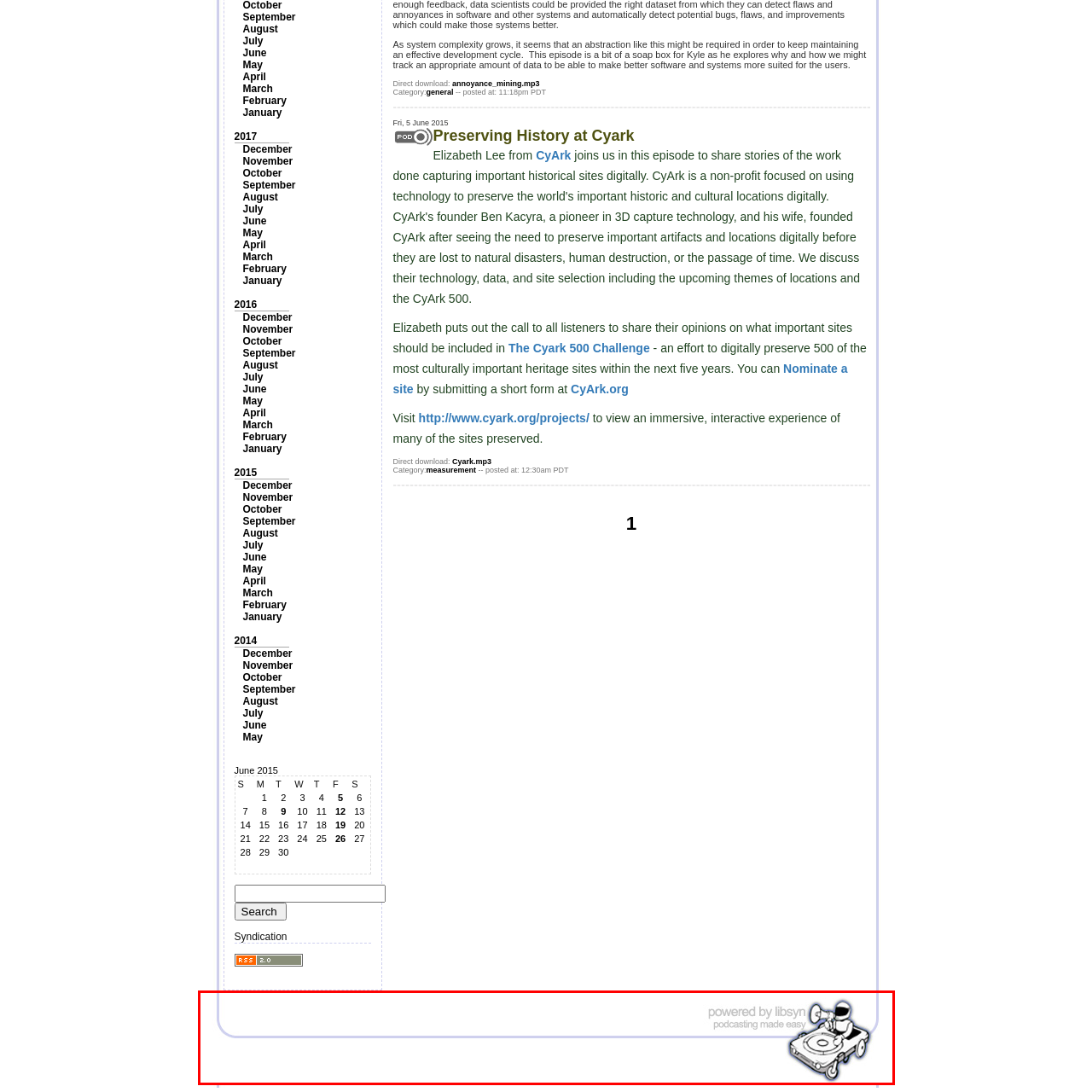Please provide a thorough description of the image inside the red frame.

The image features a minimalist design that showcases the logo of Libsyn, a well-known podcasting platform. The logo is presented alongside the phrase "powered by Libsyn," indicating the platform's role in facilitating podcast creation and distribution. To the right of the logo, a stylized graphic depicts a retro turntable, symbolizing the audio and music aspect of podcasting. Below this graphic, the text "podcasting made easy" emphasizes the user-friendly nature of Libsyn’s services, appealing to both seasoned podcasters and beginners. The color scheme is soft, with subtle tones that contribute to the modern and professional aesthetic of the banner.